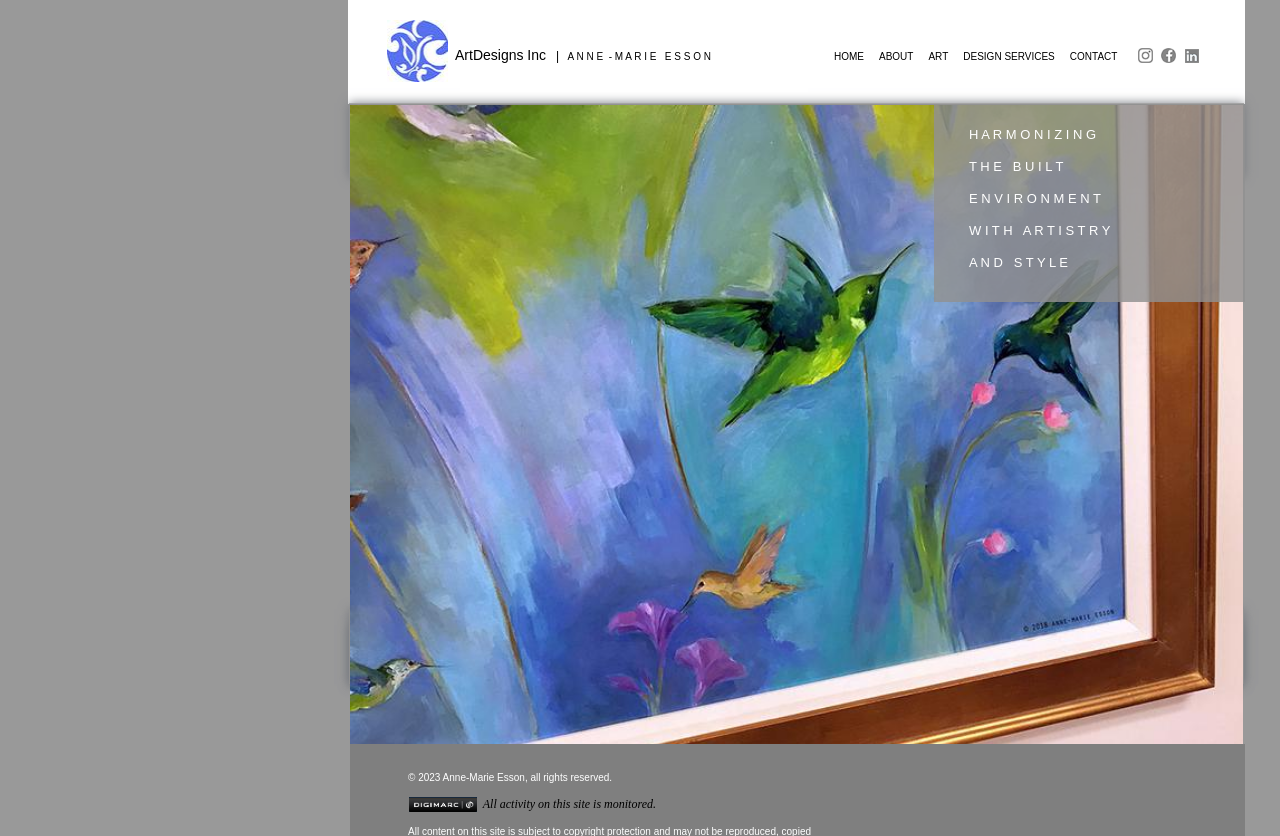How many navigation links are there?
Please provide a detailed and thorough answer to the question.

The navigation links are located in the LayoutTable with the text 'HOME ABOUT ART DESIGN SERVICES CONTACT'. There are 5 links: 'HOME', 'ABOUT', 'ART', 'DESIGN SERVICES', and 'CONTACT'.